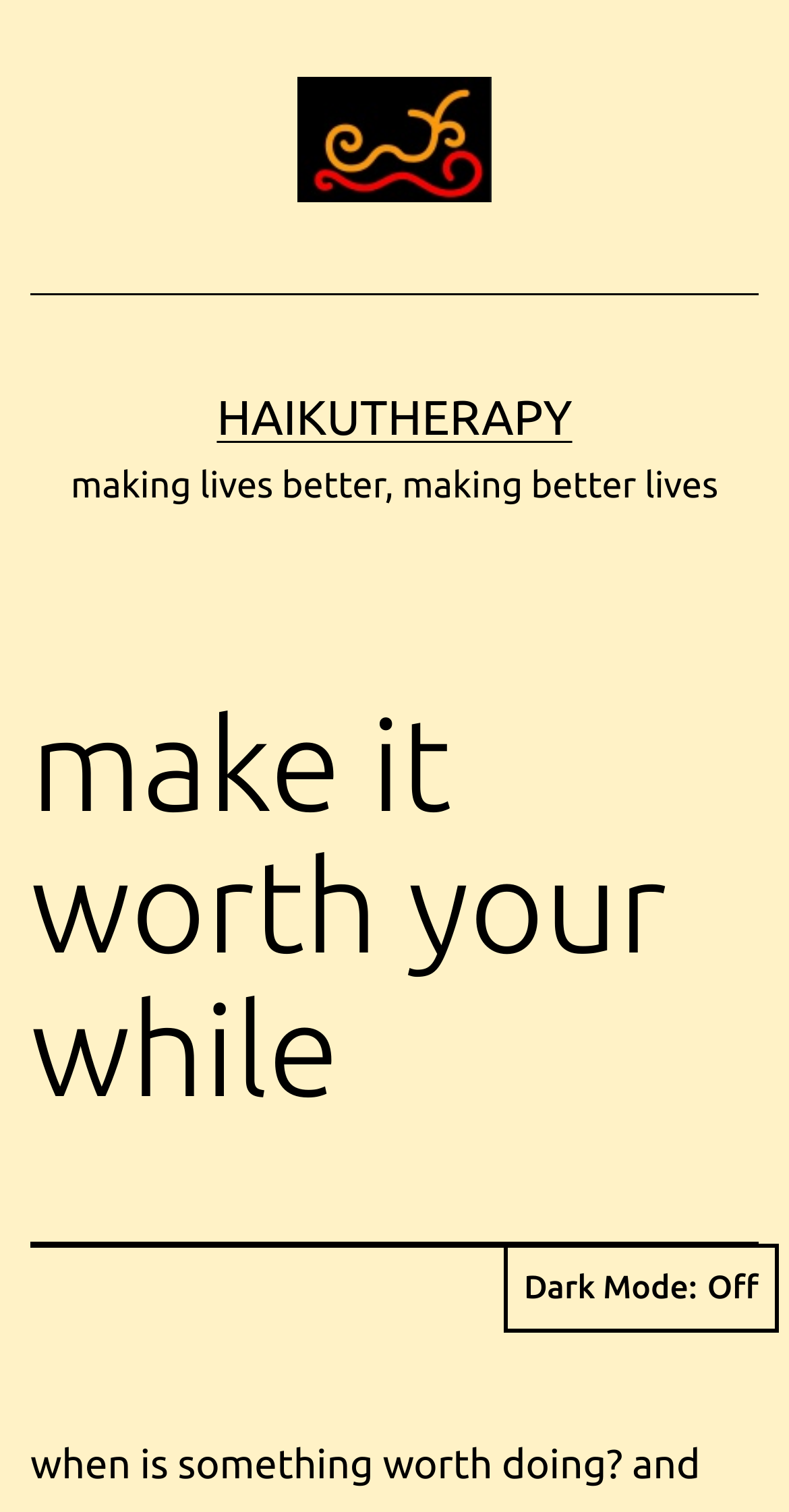Using the element description: "Haikutherapy", determine the bounding box coordinates for the specified UI element. The coordinates should be four float numbers between 0 and 1, [left, top, right, bottom].

[0.275, 0.259, 0.725, 0.295]